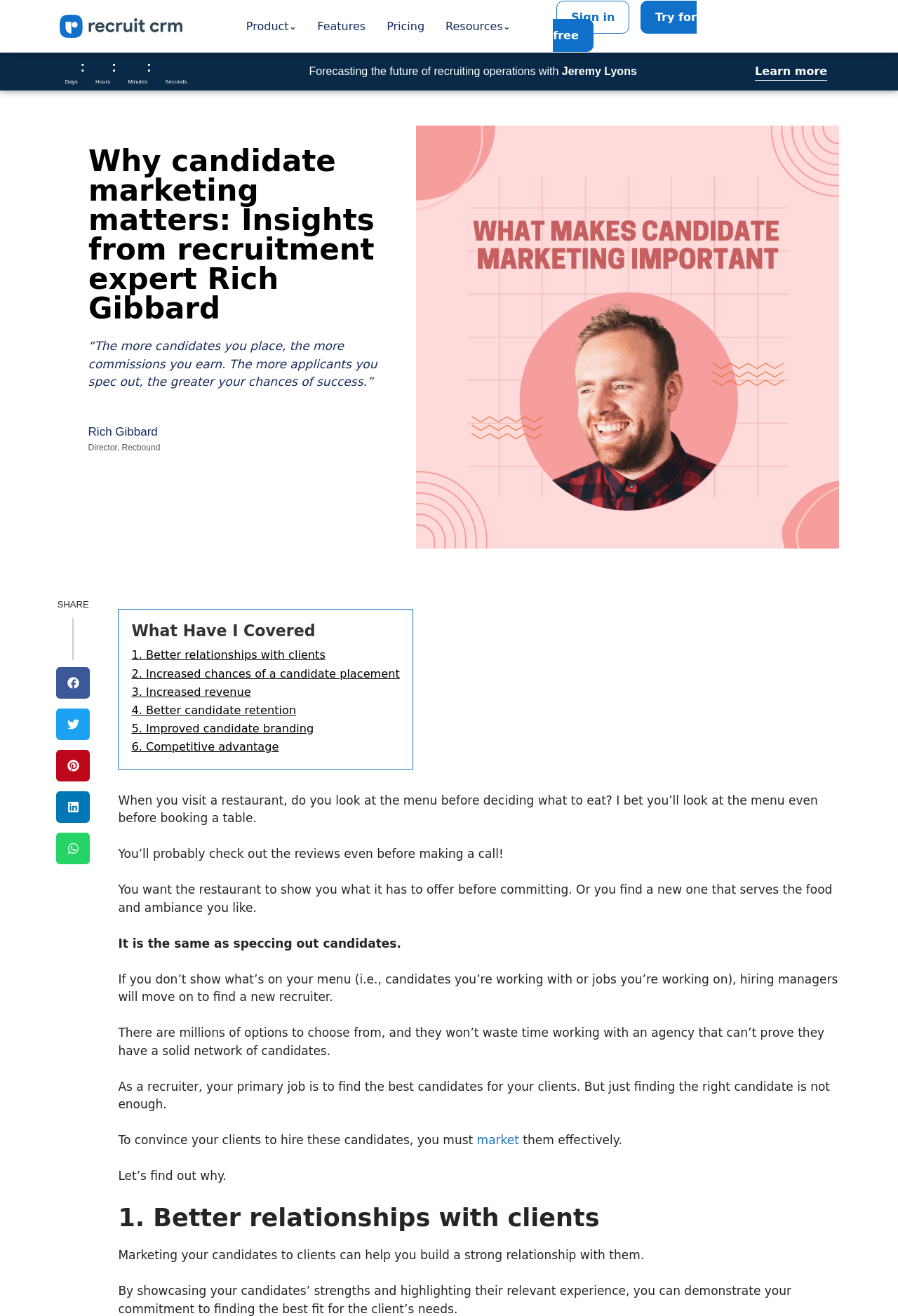Please look at the image and answer the question with a detailed explanation: What is the purpose of marketing candidates to clients?

According to the webpage, marketing candidates to clients can help recruiters build strong relationships with them. By showcasing the candidates' strengths and highlighting their relevant experience, recruiters can demonstrate their commitment to finding the best fit for the client's needs.